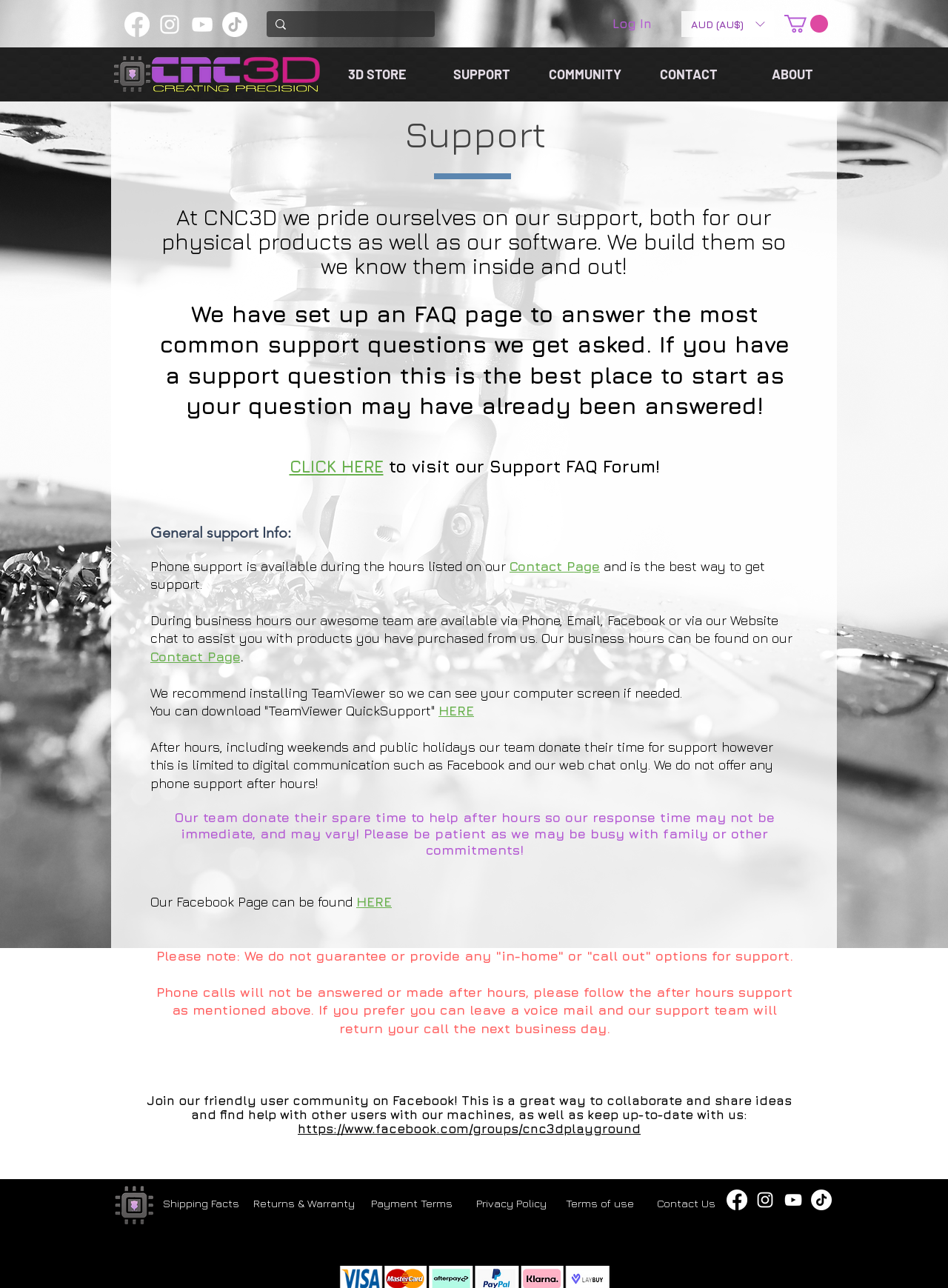Please analyze the image and provide a thorough answer to the question:
How can users get phone support?

Users can get phone support during business hours, which can be found on the Contact Page. Phone support is not available after hours, including weekends and public holidays.